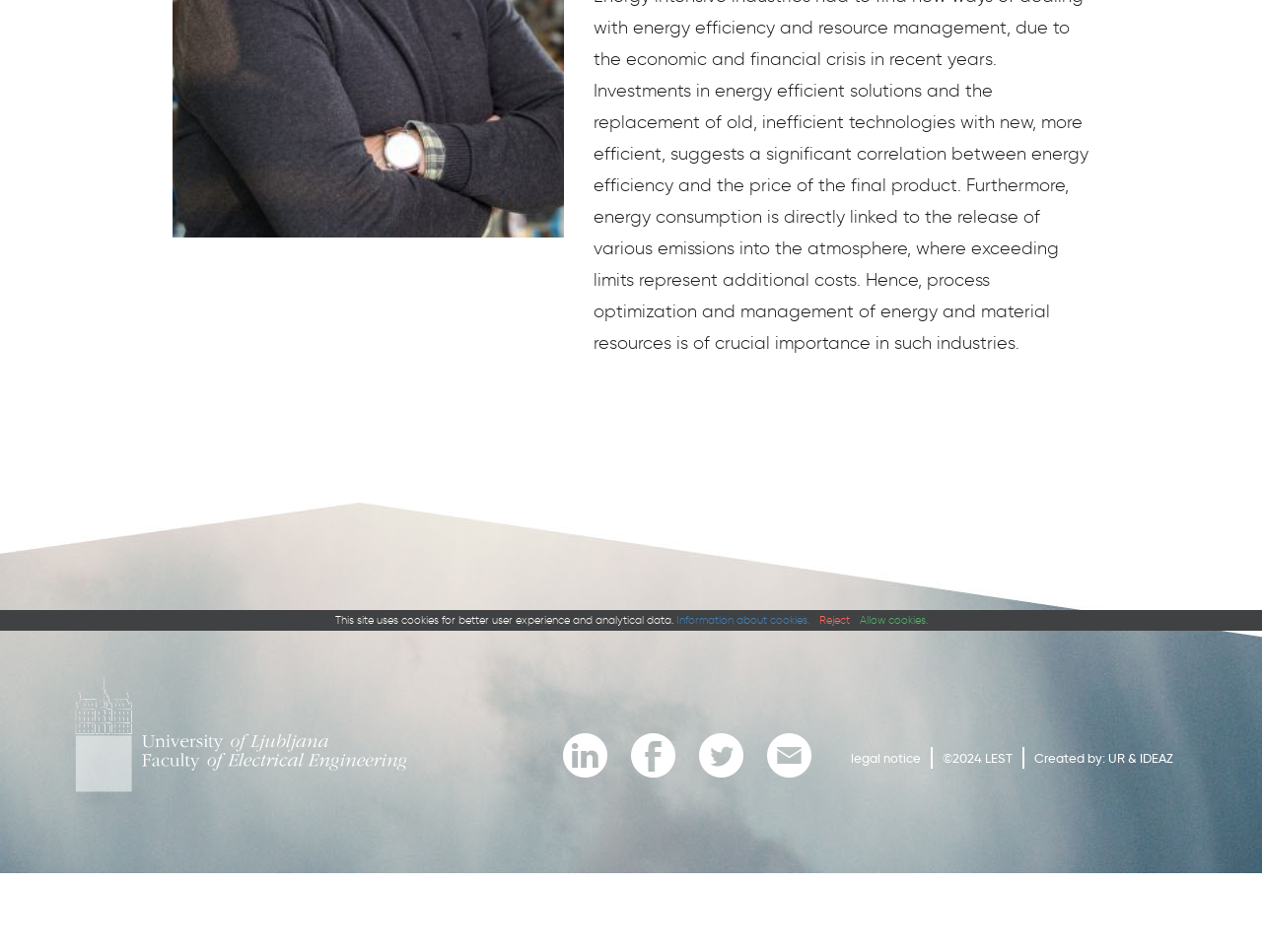Determine the bounding box for the described UI element: "legal notice".

[0.674, 0.779, 0.73, 0.812]